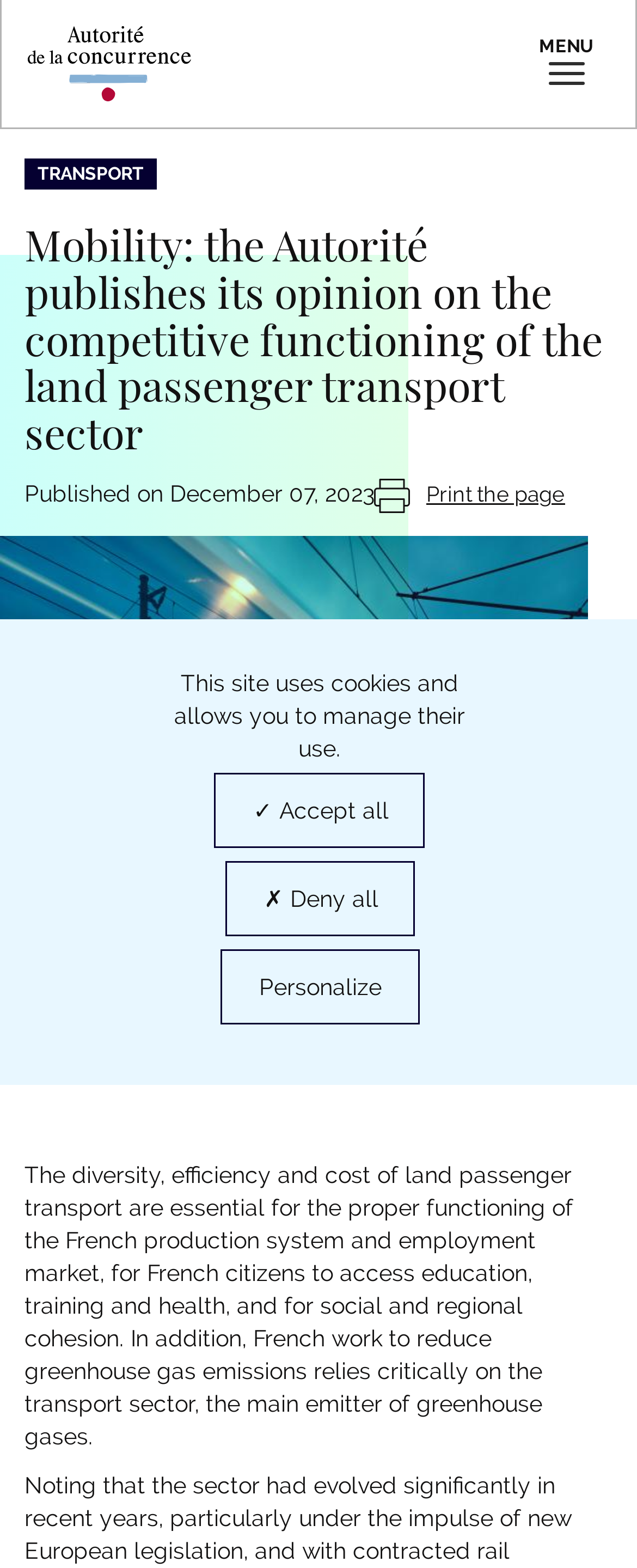What is the main topic of the webpage?
Using the image, answer in one word or phrase.

Land passenger transport sector